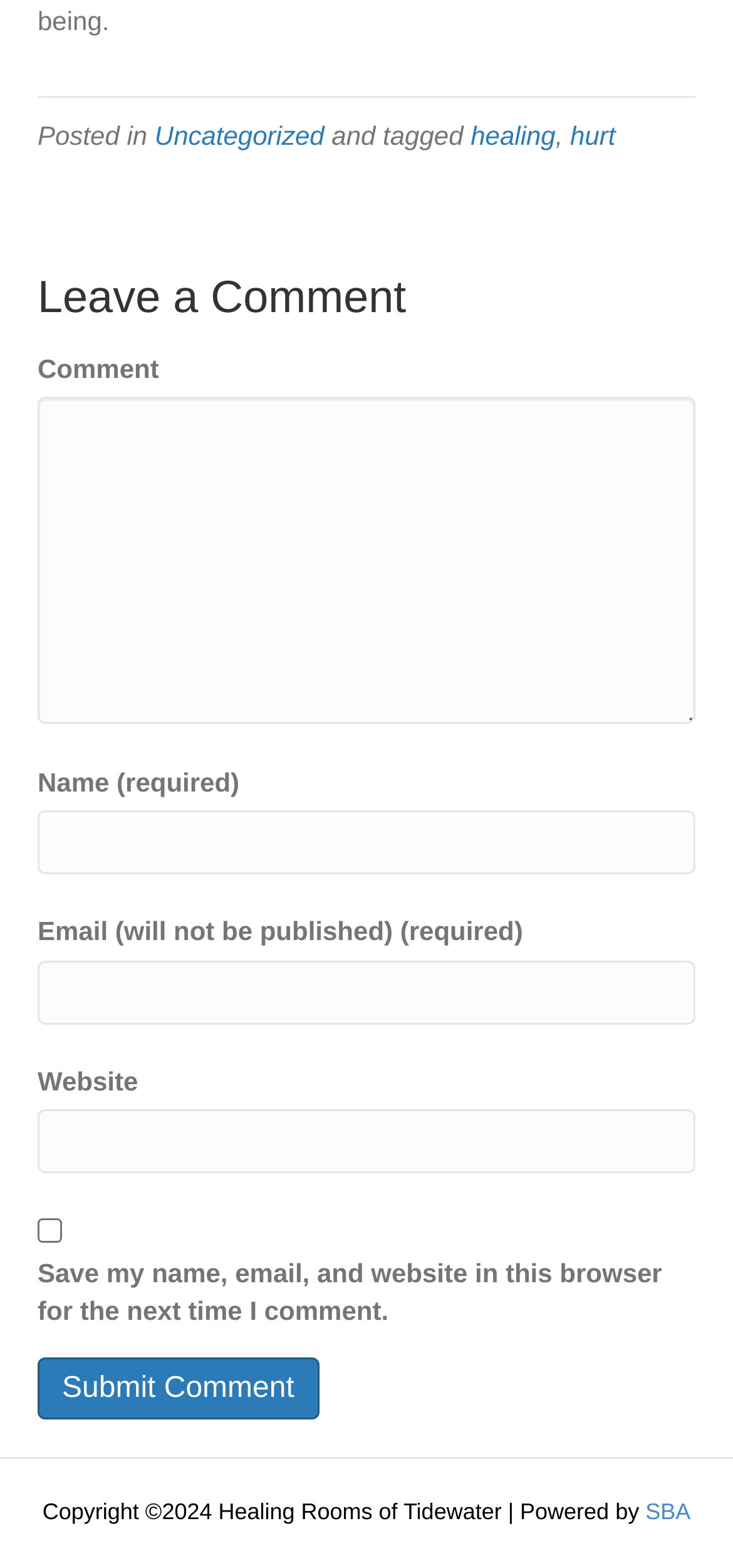What is the purpose of the checkbox? Examine the screenshot and reply using just one word or a brief phrase.

Save comment information